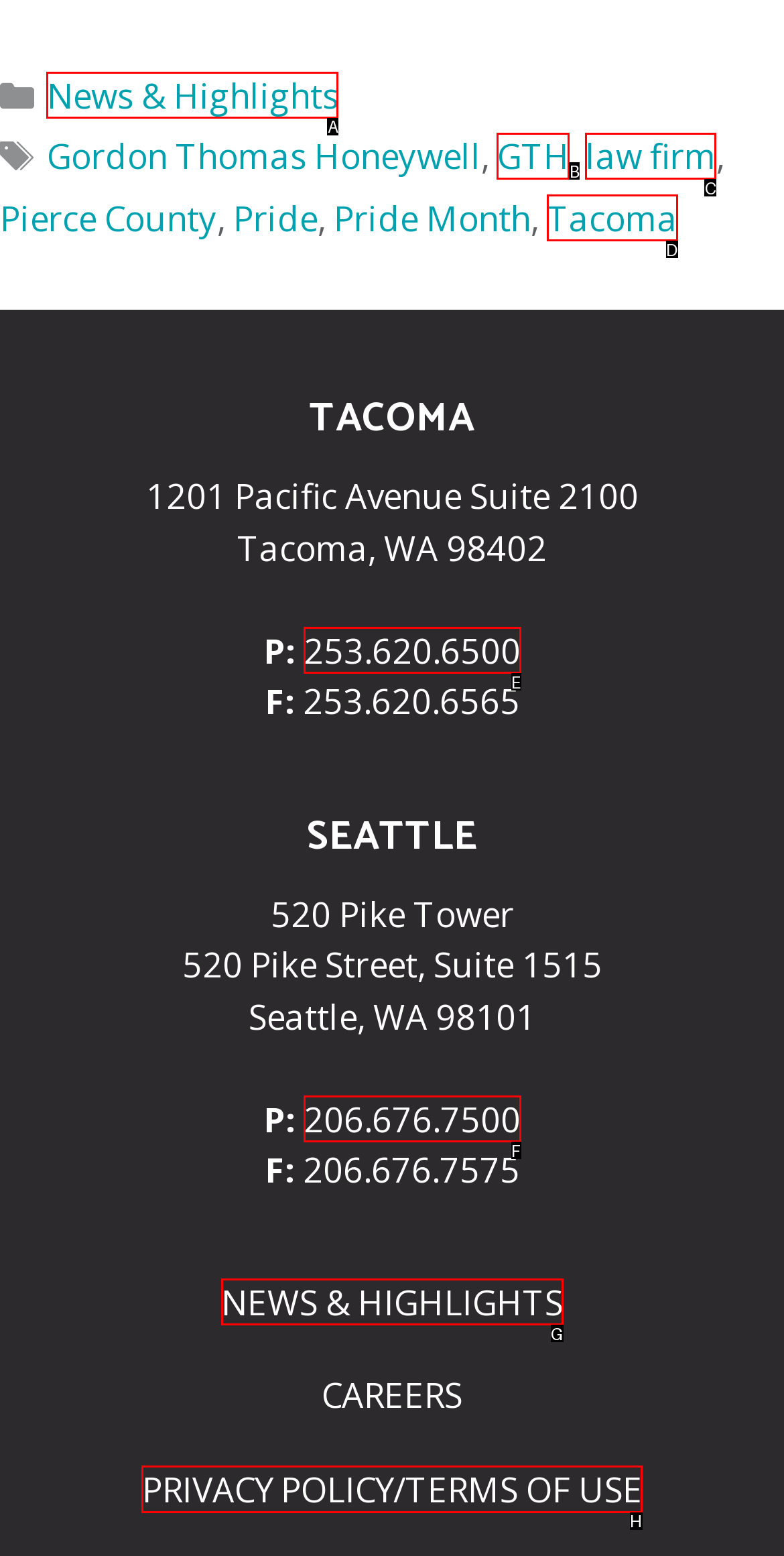Identify the appropriate choice to fulfill this task: Check the law firm's privacy policy
Respond with the letter corresponding to the correct option.

H